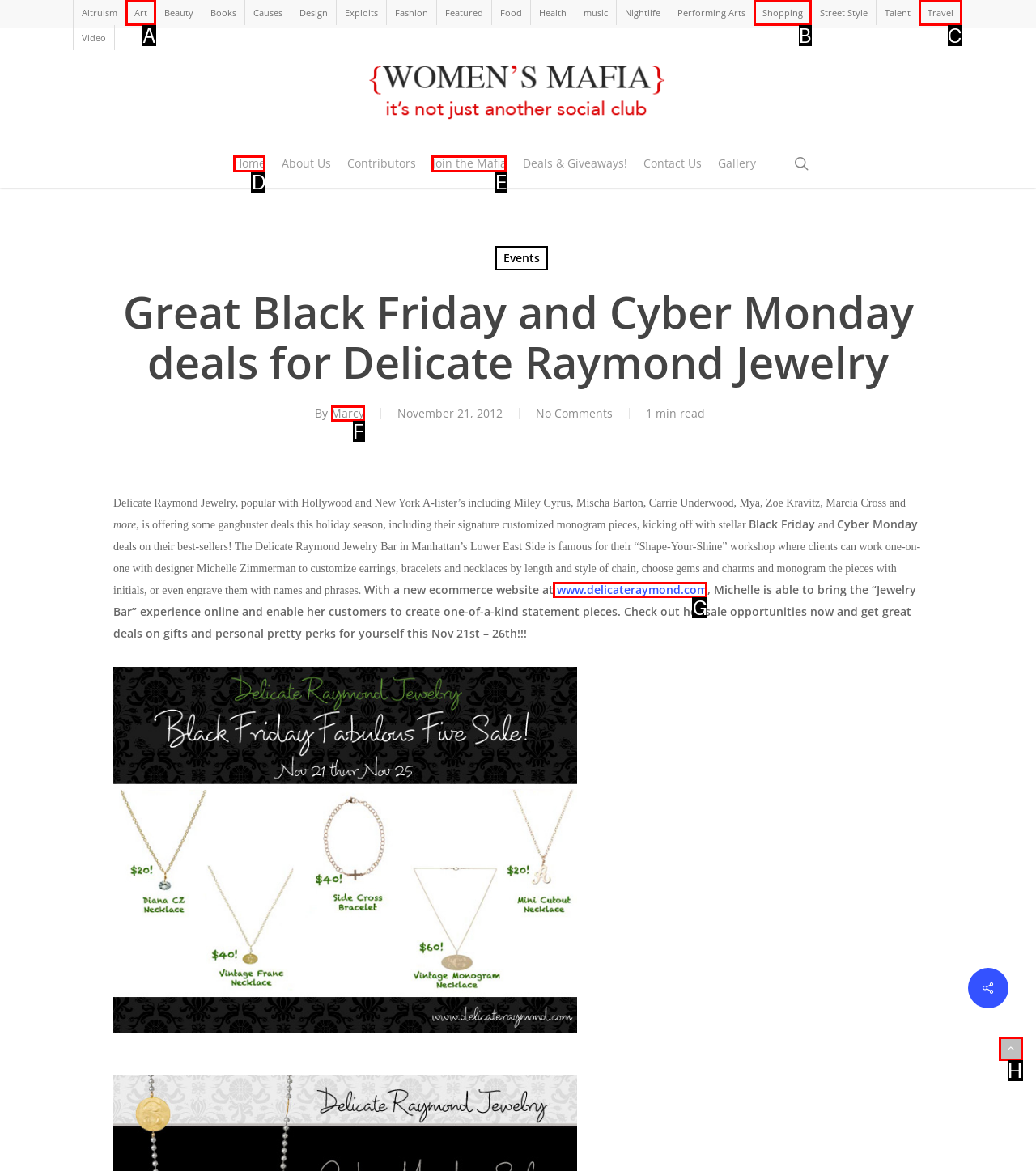Find the HTML element that matches the description: parent_node: Skip to main content. Answer using the letter of the best match from the available choices.

H